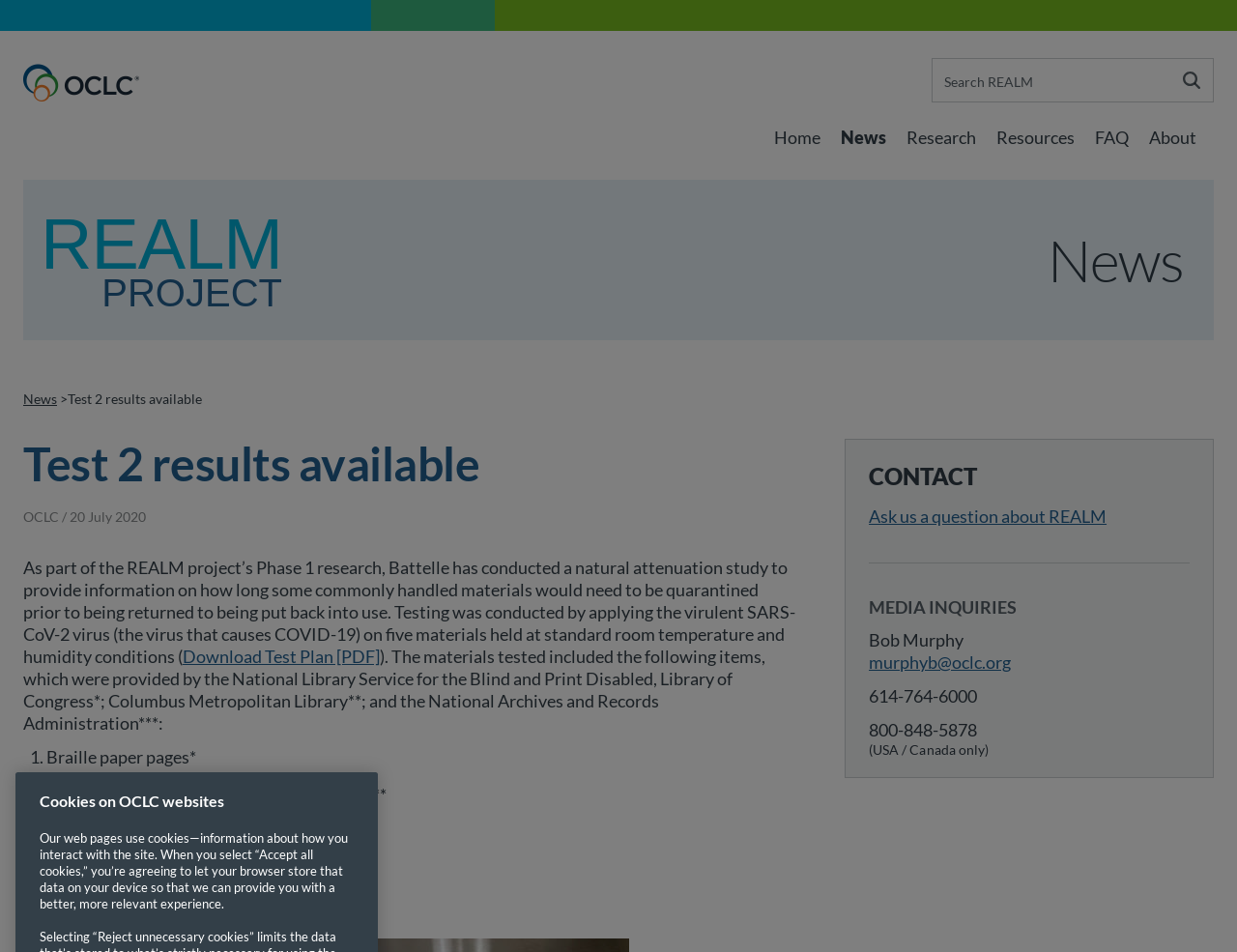Identify the bounding box coordinates of the area that should be clicked in order to complete the given instruction: "Go to Home page". The bounding box coordinates should be four float numbers between 0 and 1, i.e., [left, top, right, bottom].

[0.626, 0.135, 0.663, 0.153]